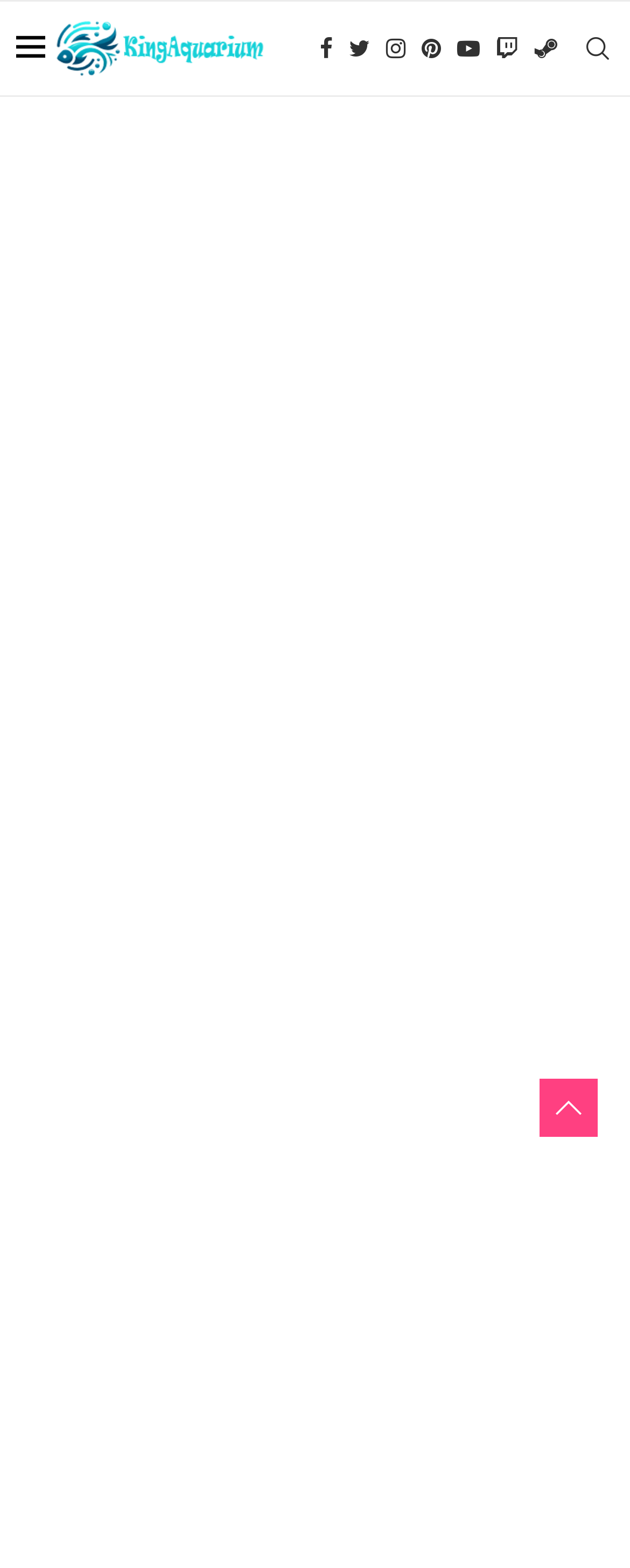Please identify the bounding box coordinates of the area I need to click to accomplish the following instruction: "Search for something".

[0.923, 0.001, 0.974, 0.061]